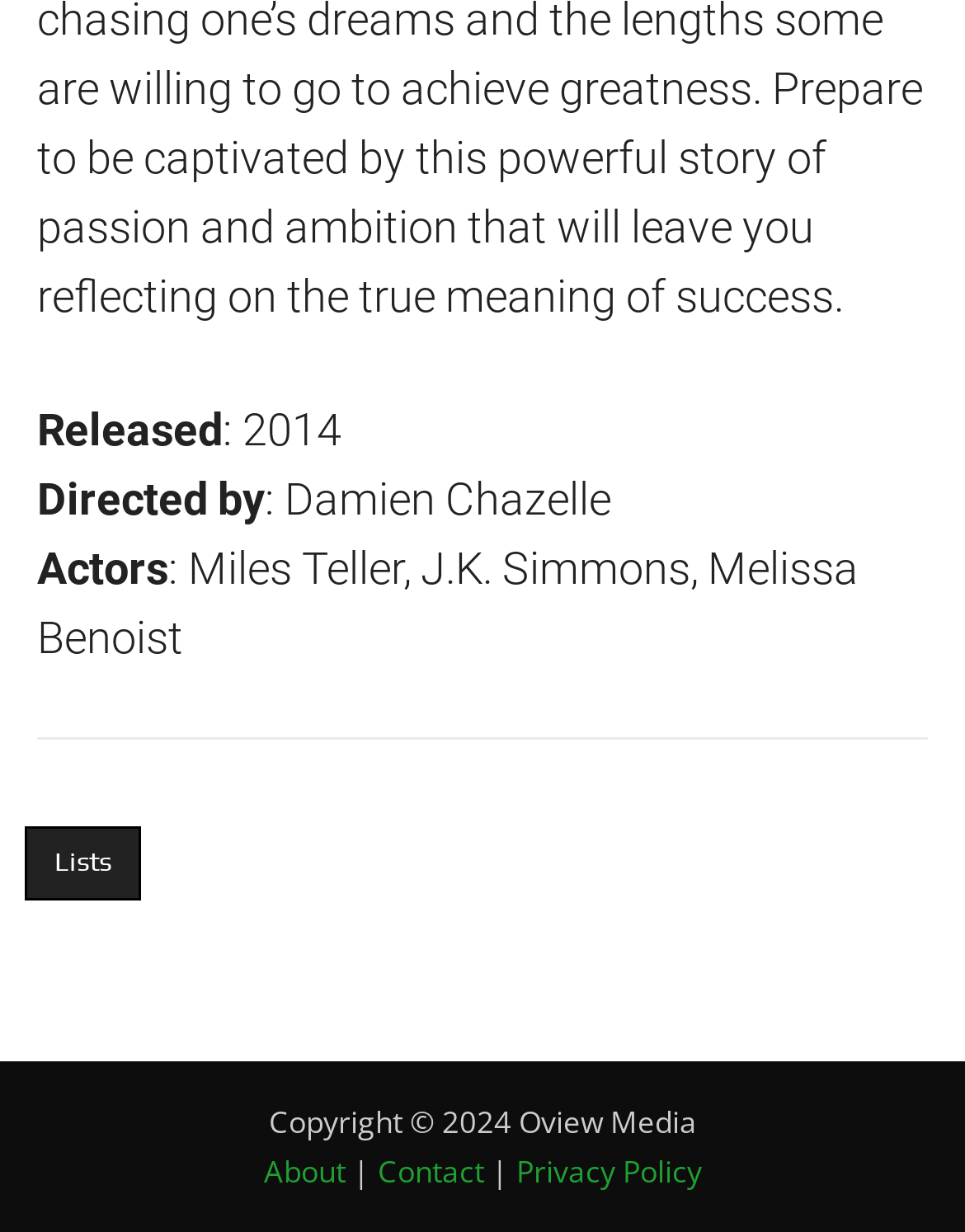Answer the question below using just one word or a short phrase: 
Who is the director of the movie?

Damien Chazelle